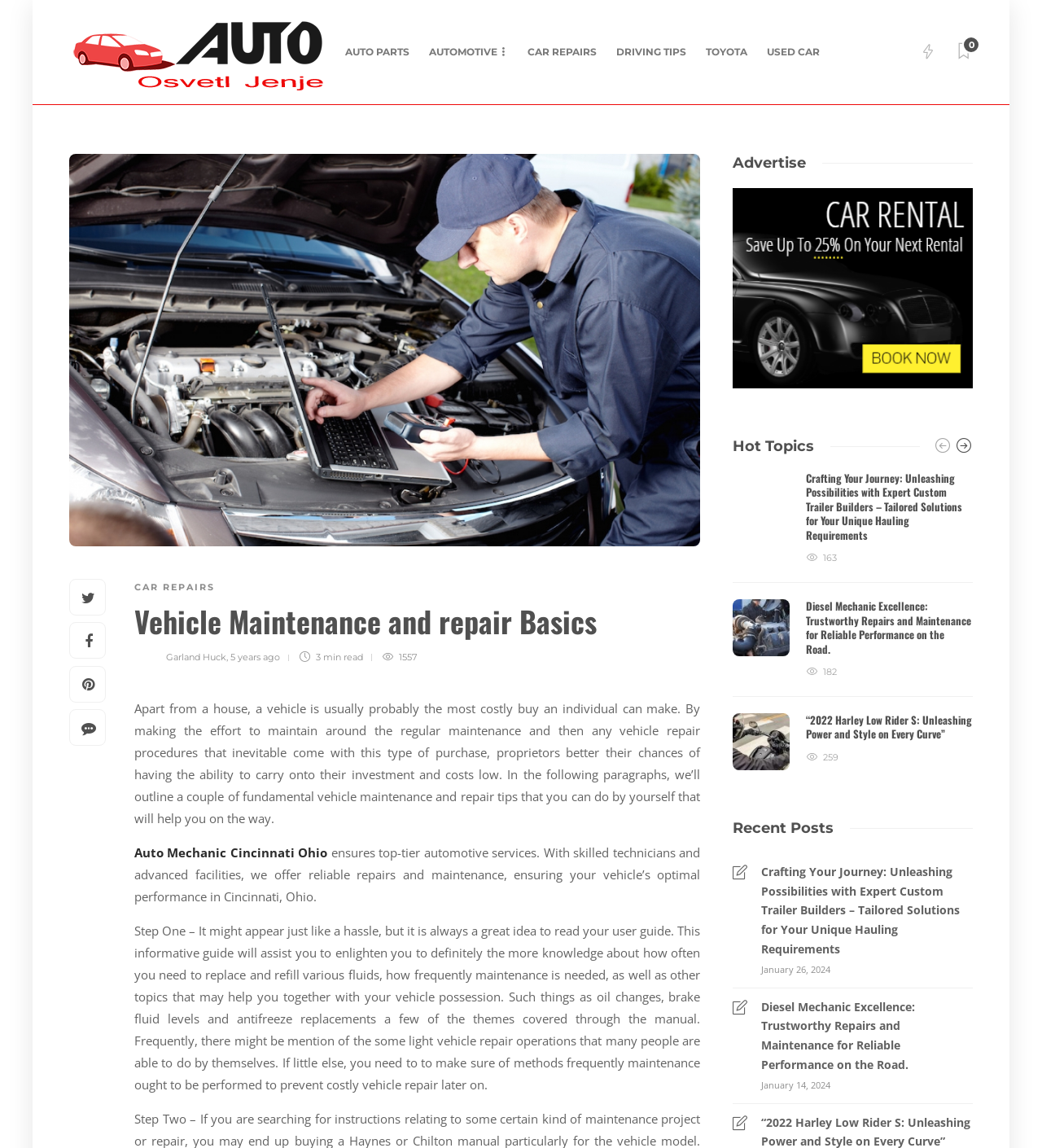Could you find the bounding box coordinates of the clickable area to complete this instruction: "Click on the 'AUTO PARTS' link"?

[0.331, 0.018, 0.393, 0.072]